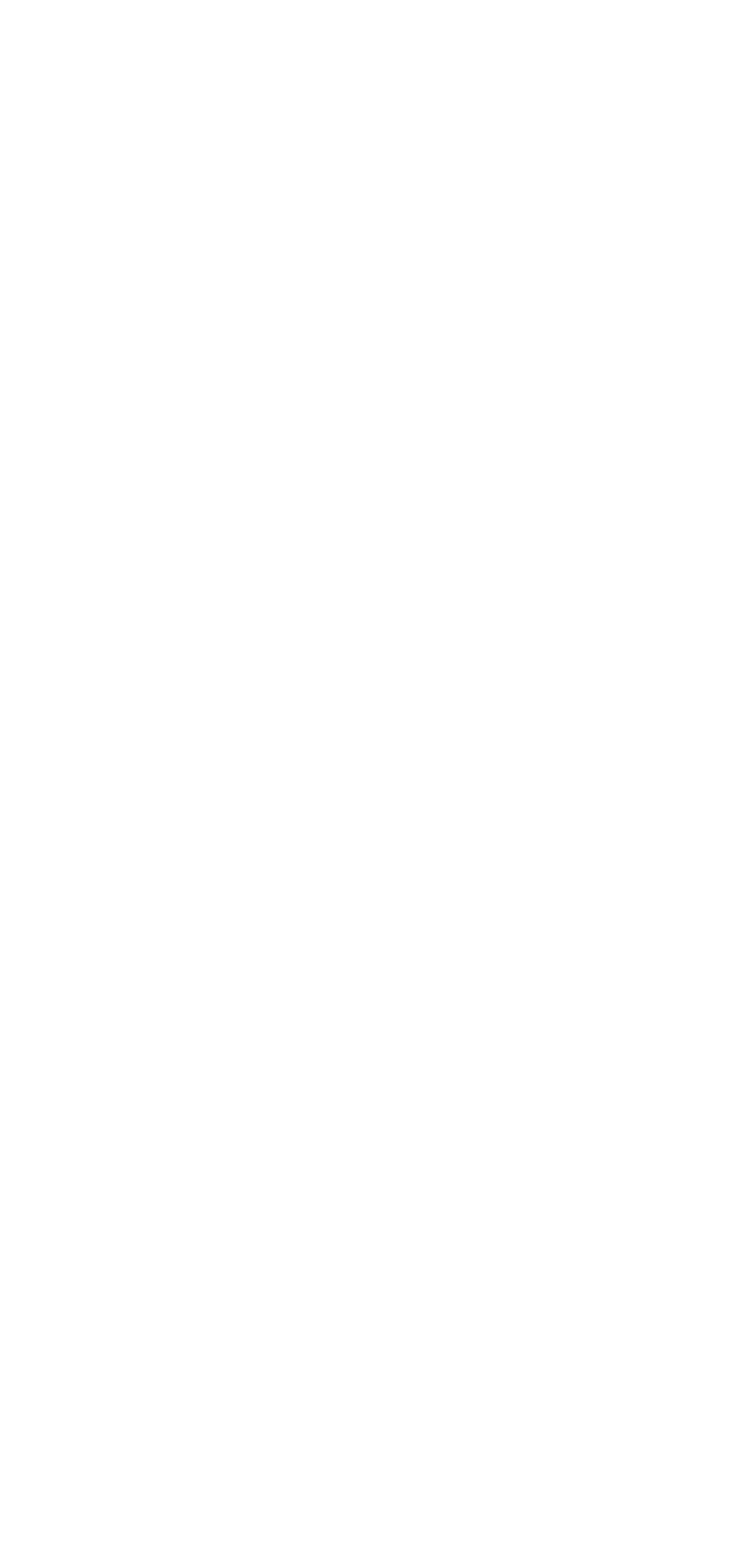Identify the bounding box coordinates of the clickable region necessary to fulfill the following instruction: "Search for posts". The bounding box coordinates should be four float numbers between 0 and 1, i.e., [left, top, right, bottom].

[0.026, 0.216, 0.974, 0.259]